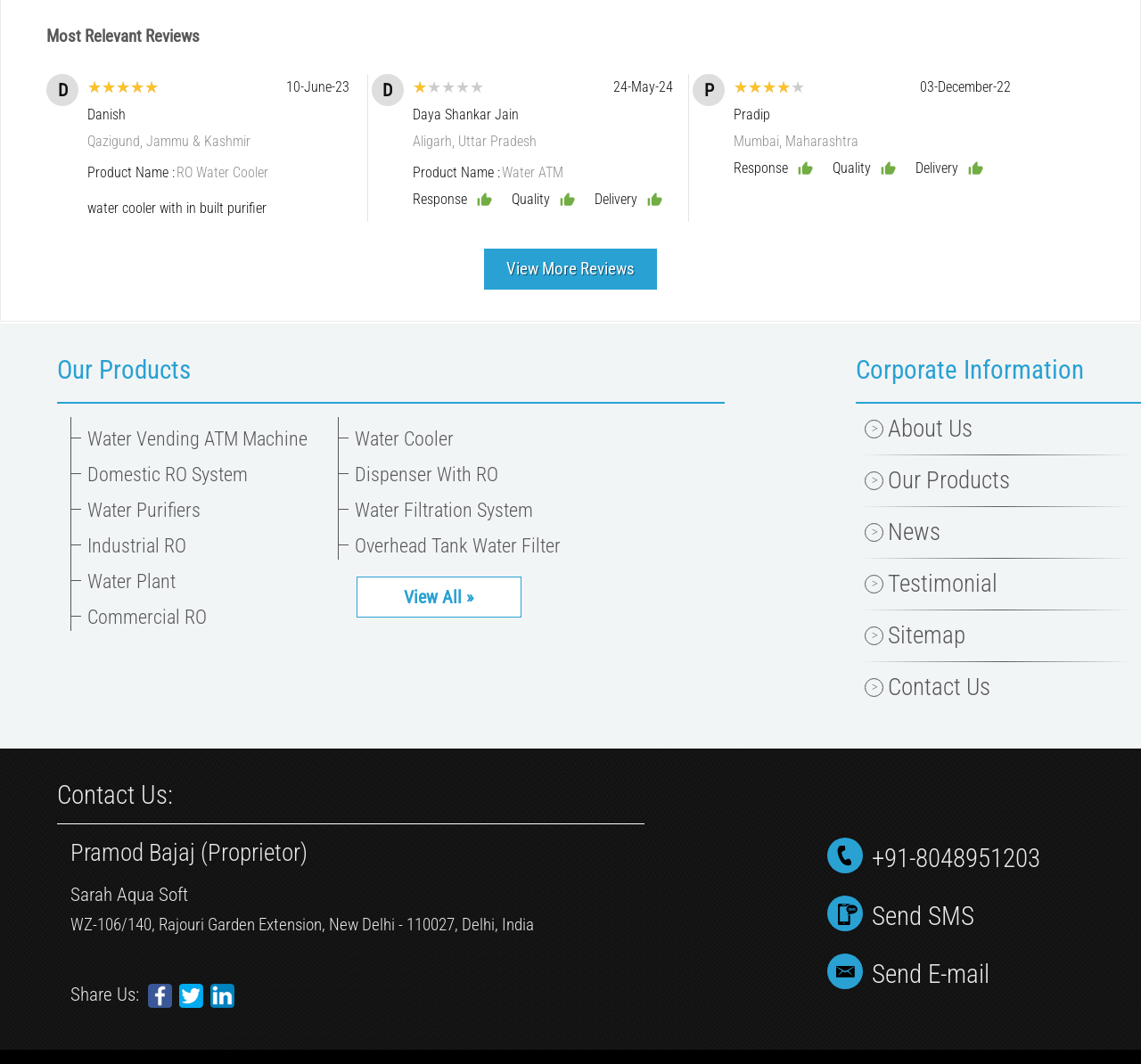What is the address of Sarah Aqua Soft?
Based on the visual content, answer with a single word or a brief phrase.

WZ-106/140, Rajouri Garden Extension, New Delhi - 110027, Delhi, India